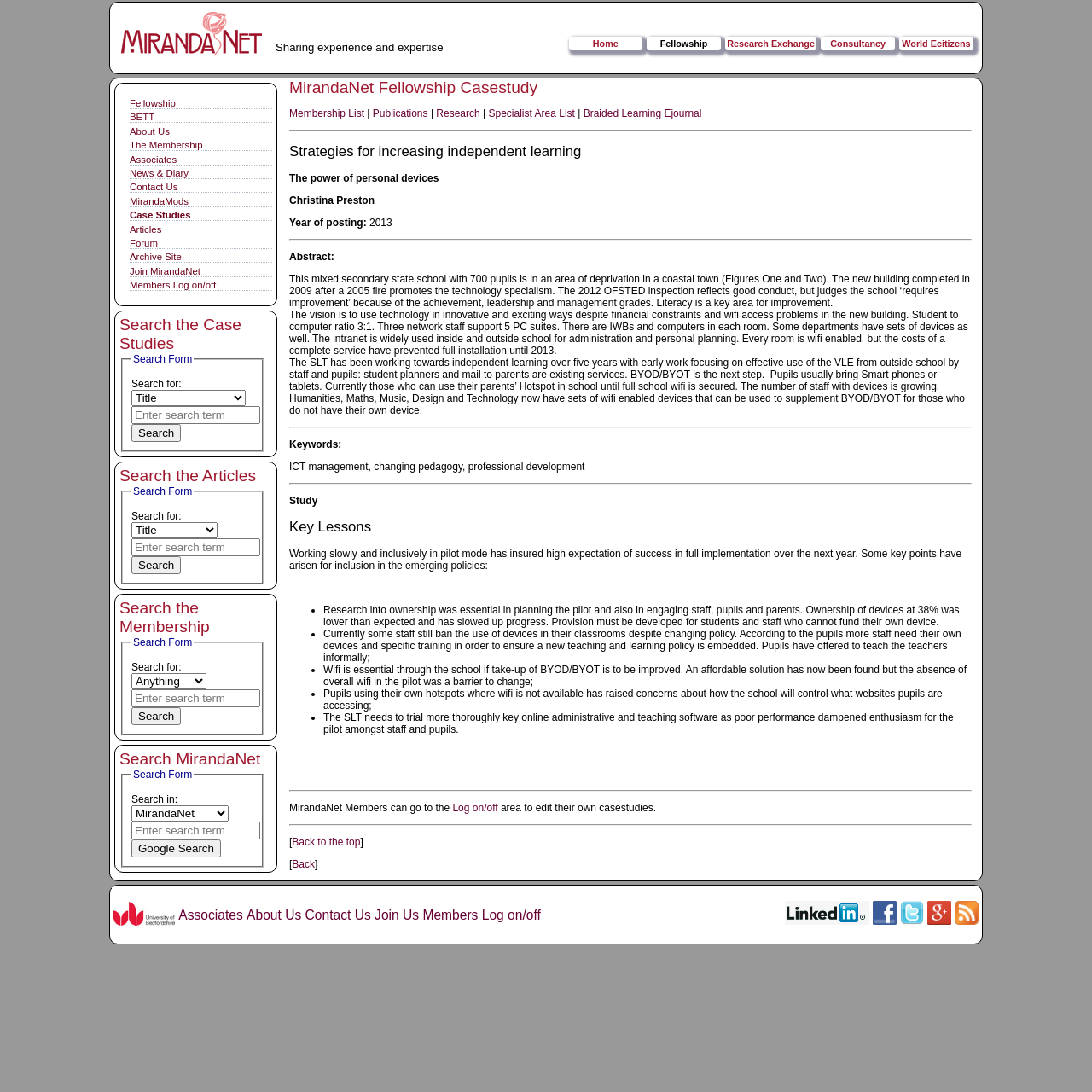Please specify the bounding box coordinates of the clickable region to carry out the following instruction: "Search in MirandaNet". The coordinates should be four float numbers between 0 and 1, in the format [left, top, right, bottom].

[0.111, 0.704, 0.242, 0.795]